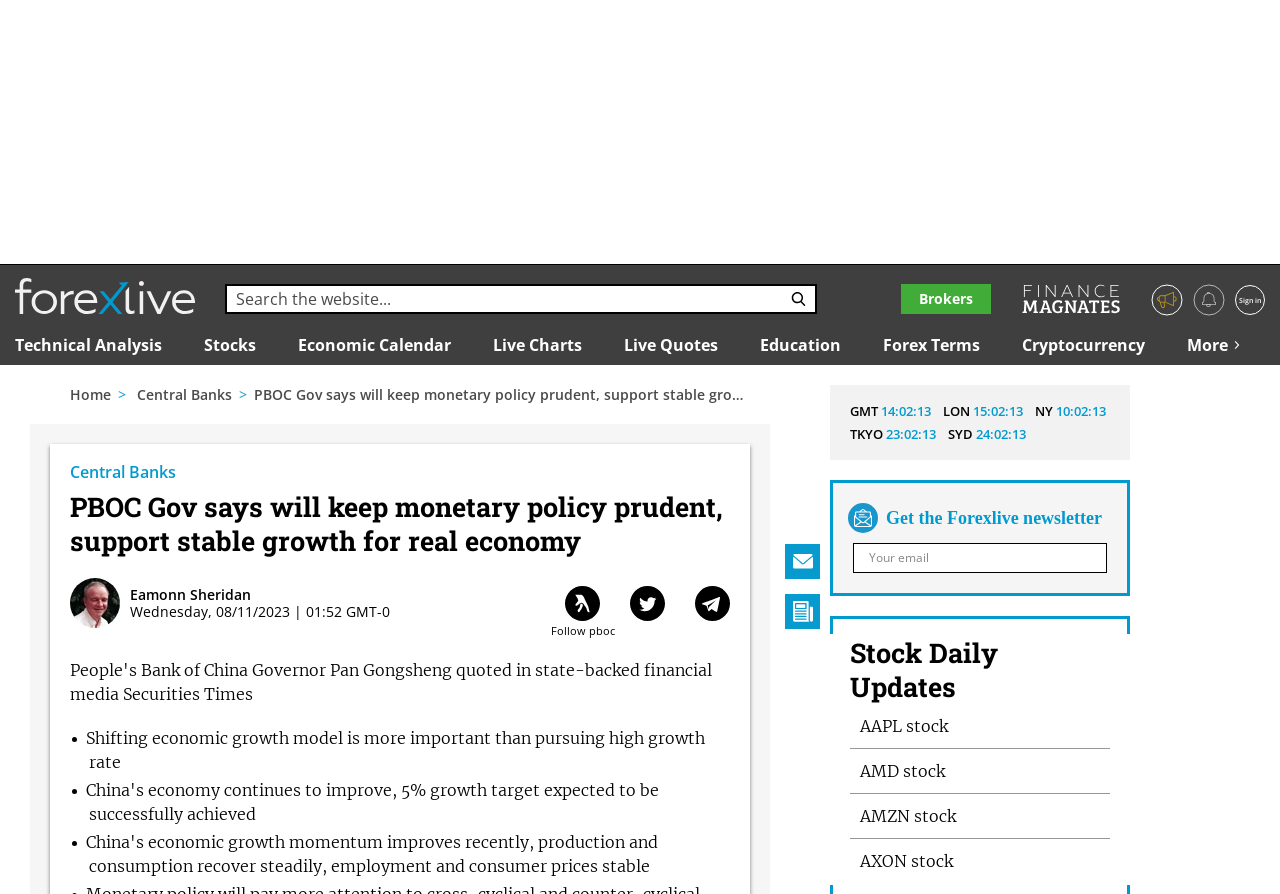Using the information in the image, could you please answer the following question in detail:
How many links are there in the top navigation bar?

I counted the number of links in the top navigation bar by looking at the links 'Brokers', 'Financial and Business News', 'Technical Analysis', 'Stocks', 'Economic Calendar', 'Live Charts', and 'Live Quotes'. There are 7 links in total.